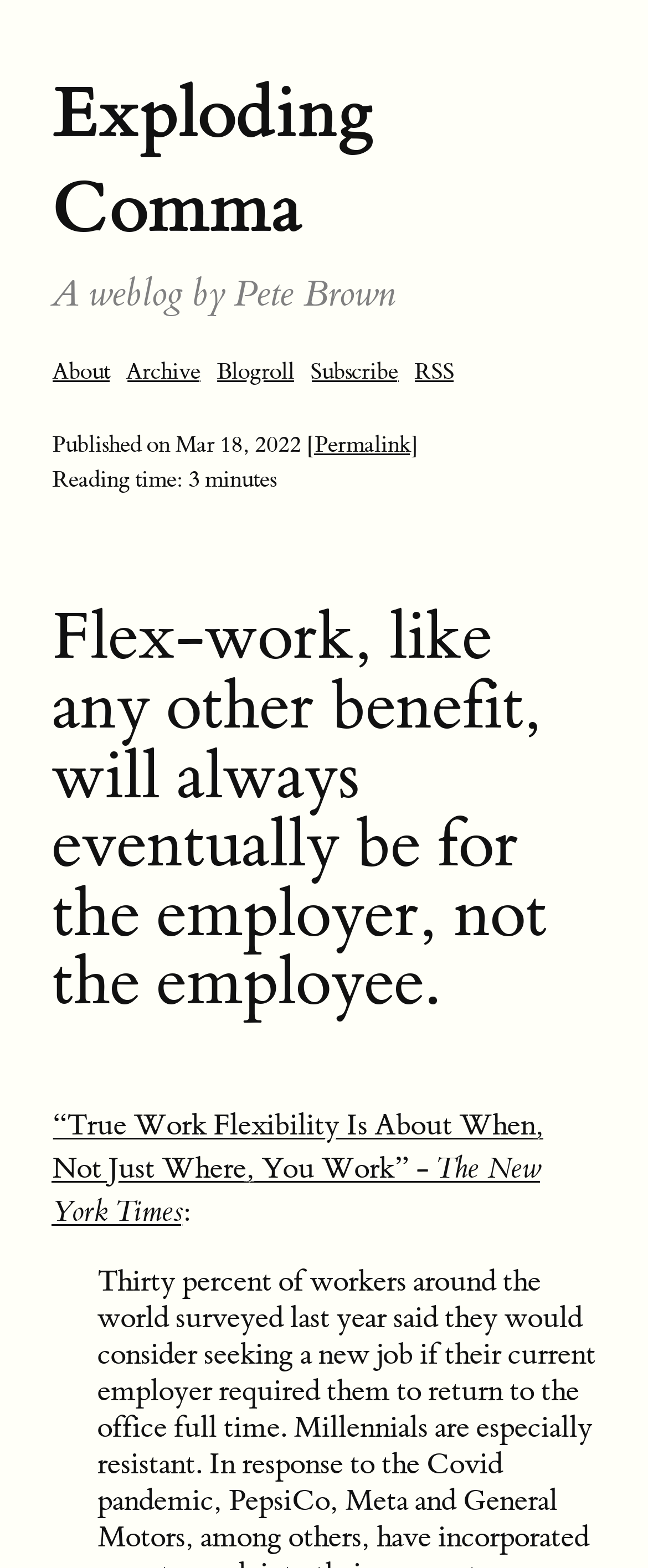Give a detailed explanation of the elements present on the webpage.

This webpage appears to be a blog post titled "Flex-work, like any other benefit, will always eventually be for the employer, not the employee." The title is prominently displayed at the top of the page, with the blog's name "Exploding Comma" and a subtitle "A weblog by Pete Brown" situated above it.

Below the title, there is a navigation menu with five links: "About", "Archive", "Blogroll", "Subscribe", and "RSS". These links are aligned horizontally and take up about half of the page's width.

The main content of the blog post is divided into two sections. The first section contains metadata about the post, including the publication date "Mar 18, 2022", a permalink, and a reading time of 3 minutes. This section is situated above the main article.

The main article is headed by a large header that repeats the title of the blog post. The article itself is not summarized here, but it appears to discuss the concept of flexible work and its implications.

There is also a quote or reference from The New York Times, with a link to the original article and a colon separating the title from the source. This element is positioned below the main article.

Overall, the webpage has a simple and clean layout, with a clear hierarchy of elements and easy-to-read text.